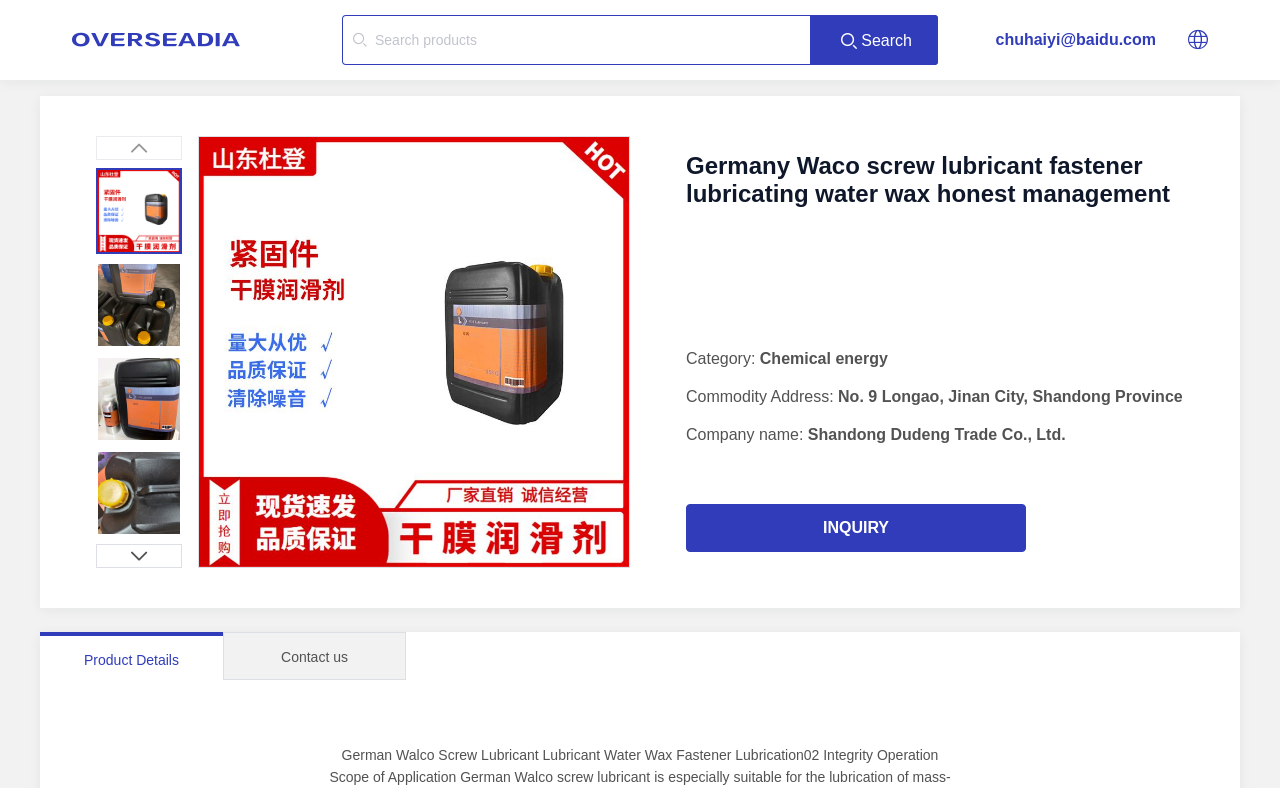What is the product category? Using the information from the screenshot, answer with a single word or phrase.

Chemical energy